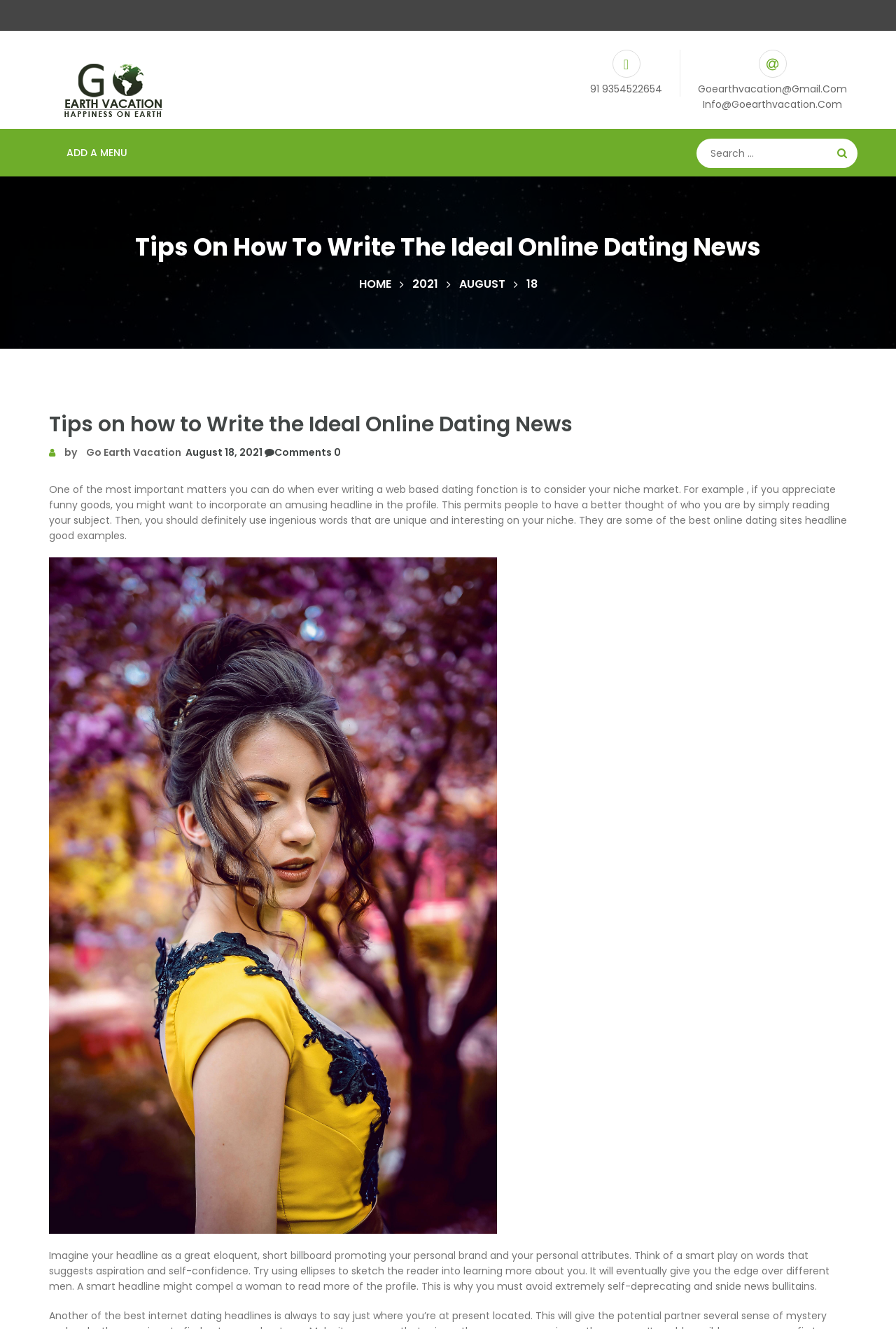Kindly respond to the following question with a single word or a brief phrase: 
What is the contact email address of Go Earth Vacation?

Goearthvacation@Gmail.Com